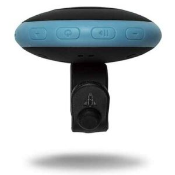Analyze the image and describe all key details you can observe.

This image features the Aqua Pods by Boompods, a portable audio device designed for versatility and convenience. The device is shown from the front, highlighting its sleek design and user-friendly interface, which includes several control buttons located at the top. These buttons allow users to manage playback effortlessly. The Aqua Pods are noted for their wireless capabilities, making them ideal for on-the-go listening. The accompanying title suggests a price of €59.99, indicating its position within the product range offered by Alo Donegan's. This product stands out as a modern accessory for music lovers seeking quality sound in various environments.